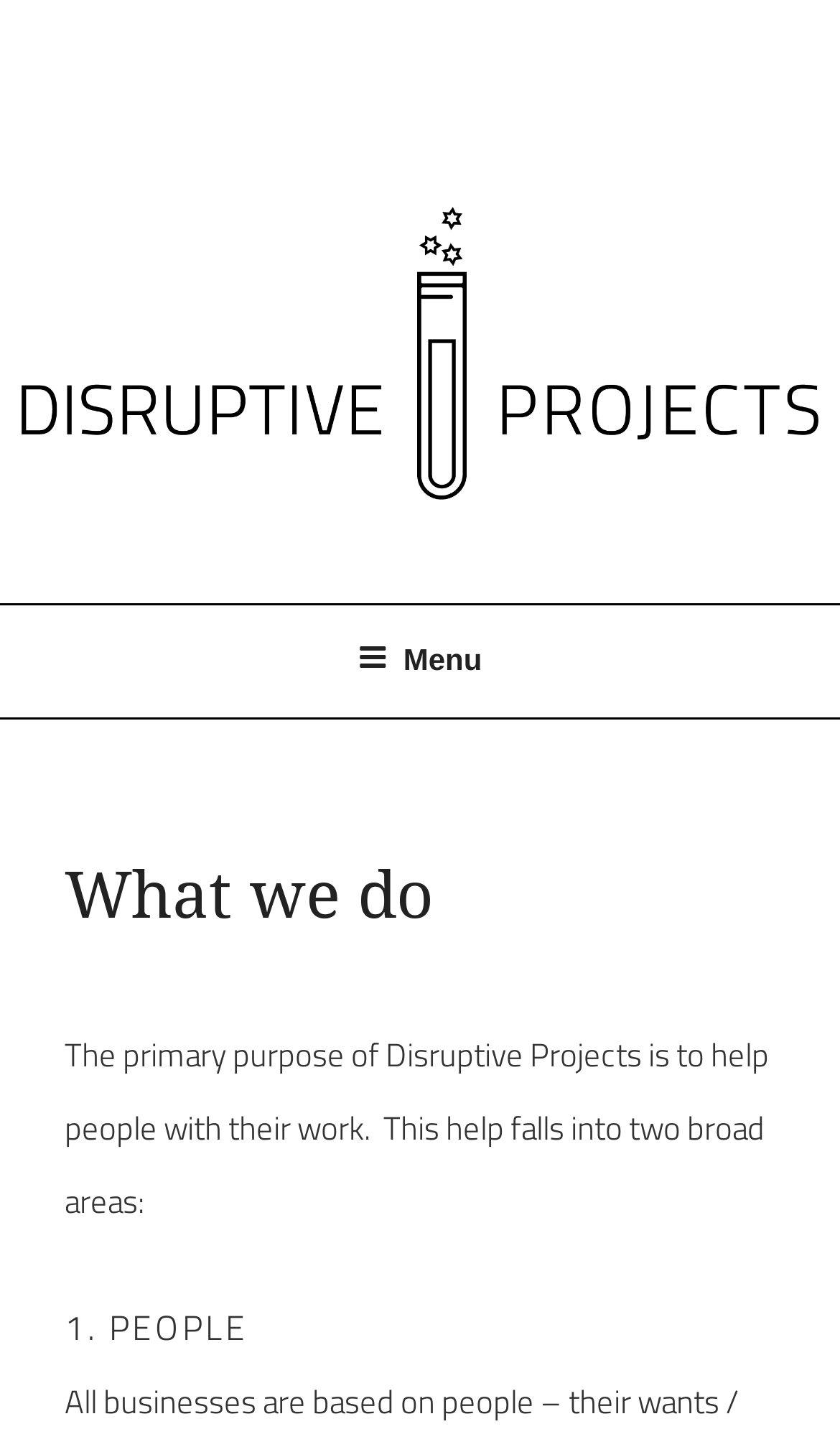What is the first broad area of help provided by Disruptive Projects?
Please use the image to provide an in-depth answer to the question.

Based on the webpage content, specifically the heading element with the text '1. PEOPLE', it can be inferred that the first broad area of help provided by Disruptive Projects is related to PEOPLE.